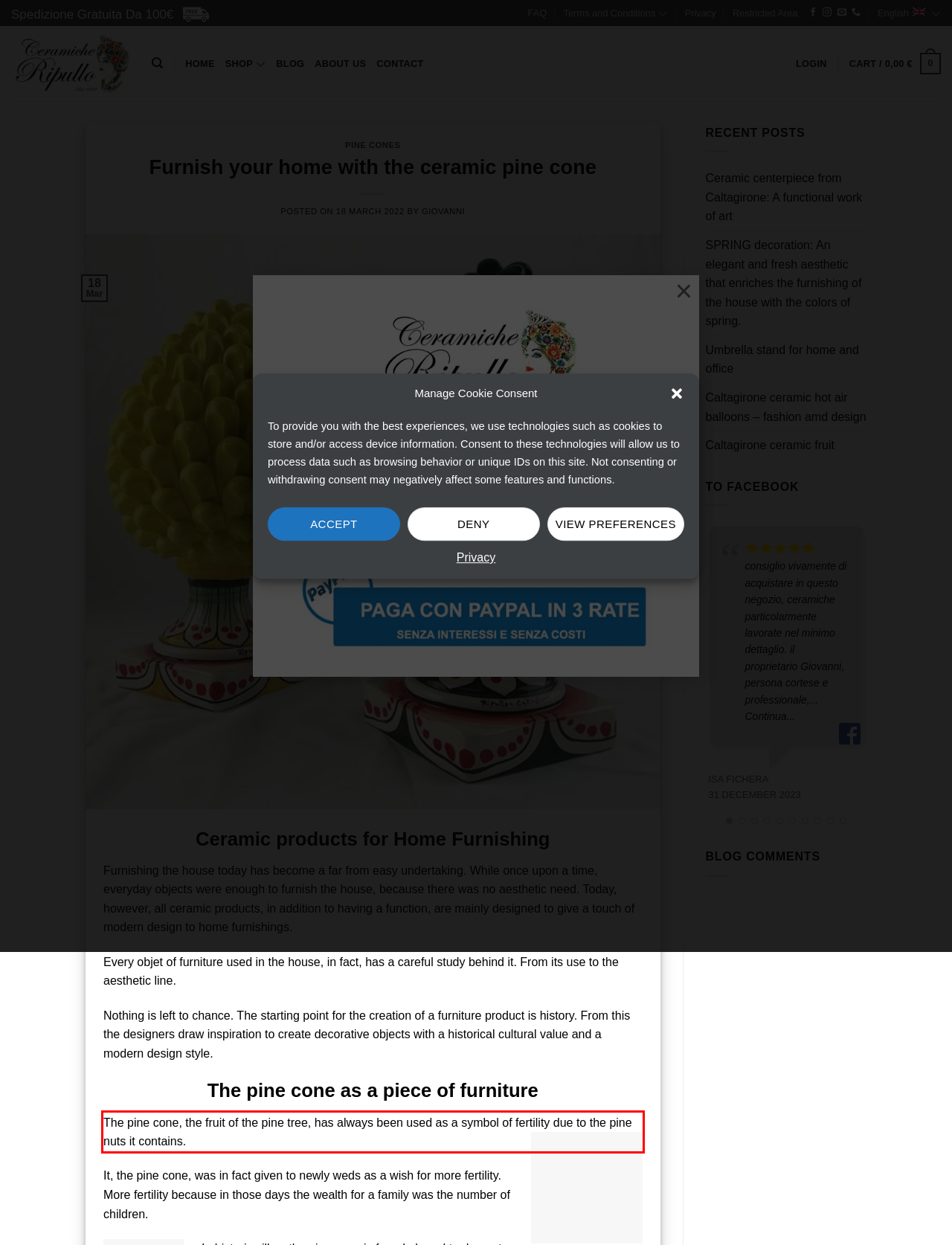Within the screenshot of the webpage, locate the red bounding box and use OCR to identify and provide the text content inside it.

The pine cone, the fruit of the pine tree, has always been used as a symbol of fertility due to the pine nuts it contains.